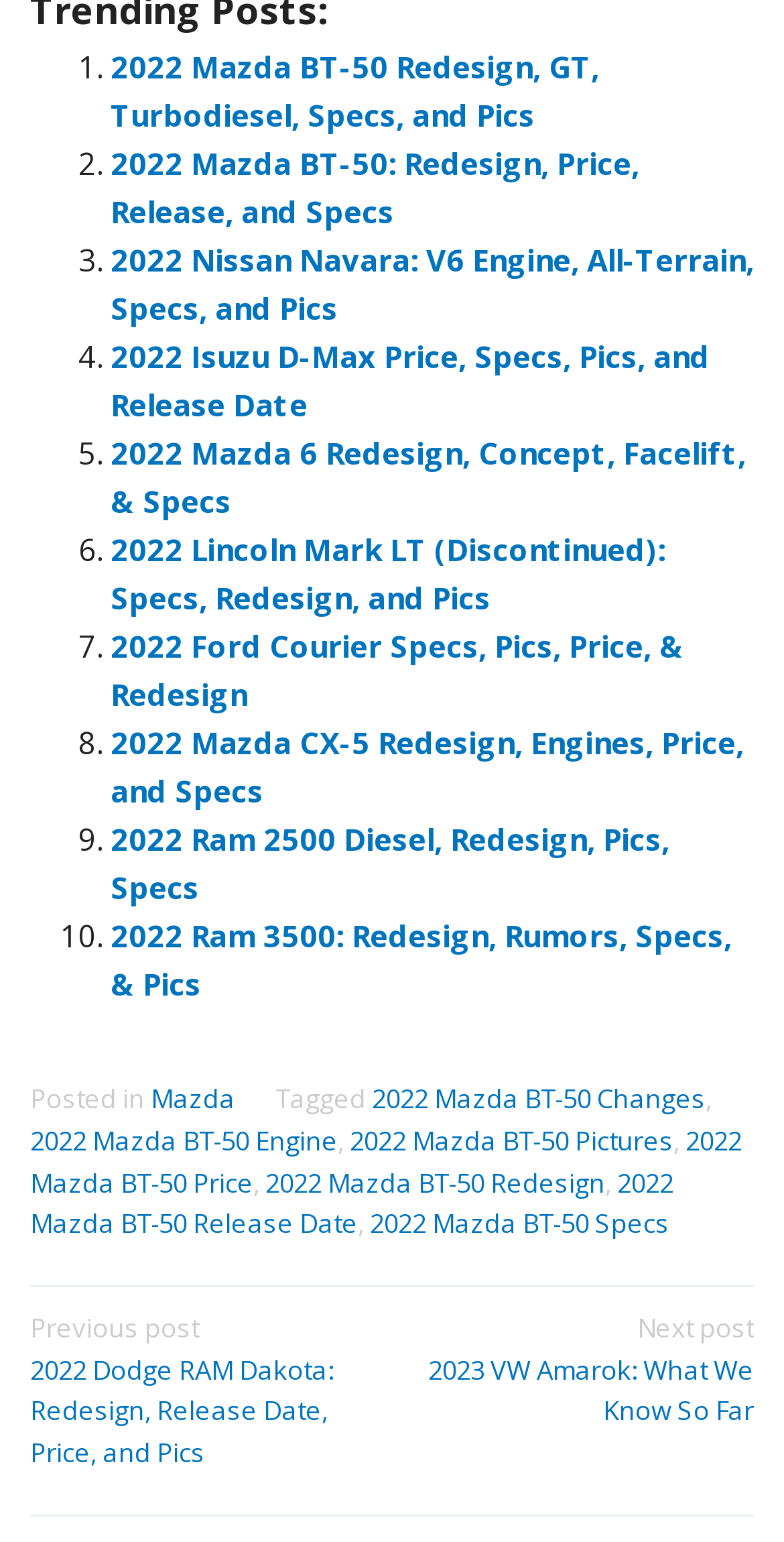What is the title of the previous post? Please answer the question using a single word or phrase based on the image.

2022 Dodge RAM Dakota